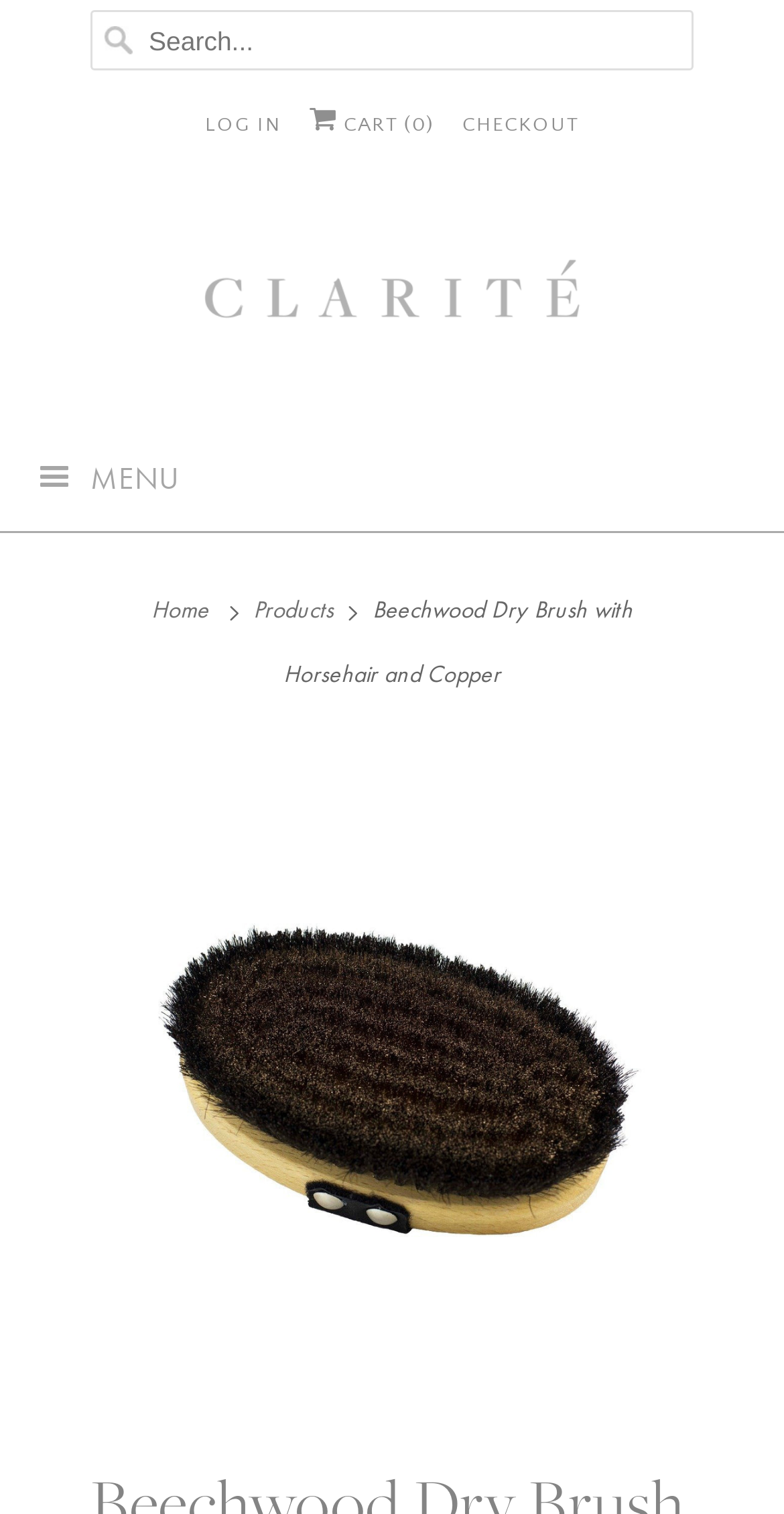Please identify the bounding box coordinates of the region to click in order to complete the task: "Navigate to About page". The coordinates must be four float numbers between 0 and 1, specified as [left, top, right, bottom].

None